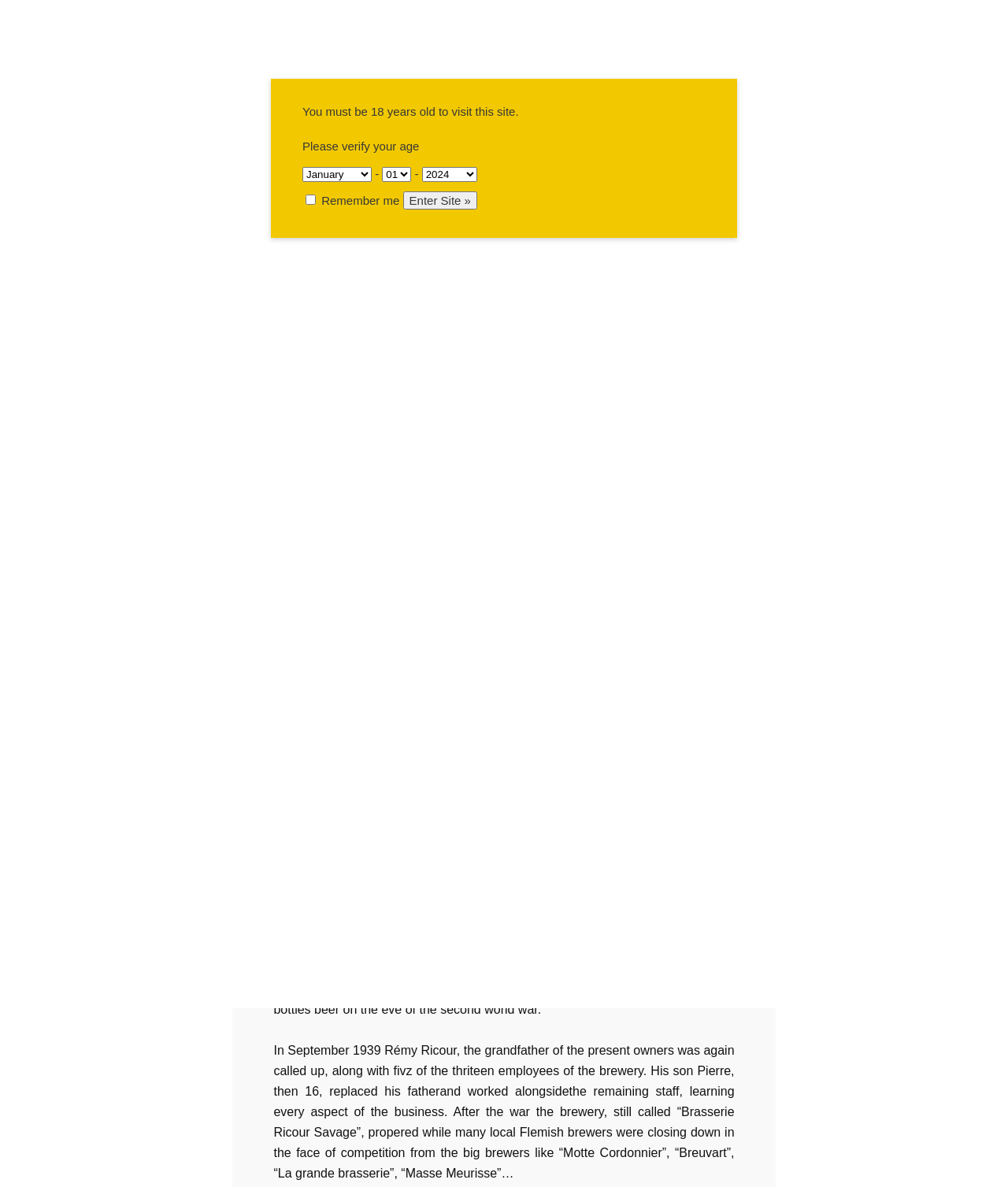Identify and provide the title of the webpage.

Beer Importers & Distributors